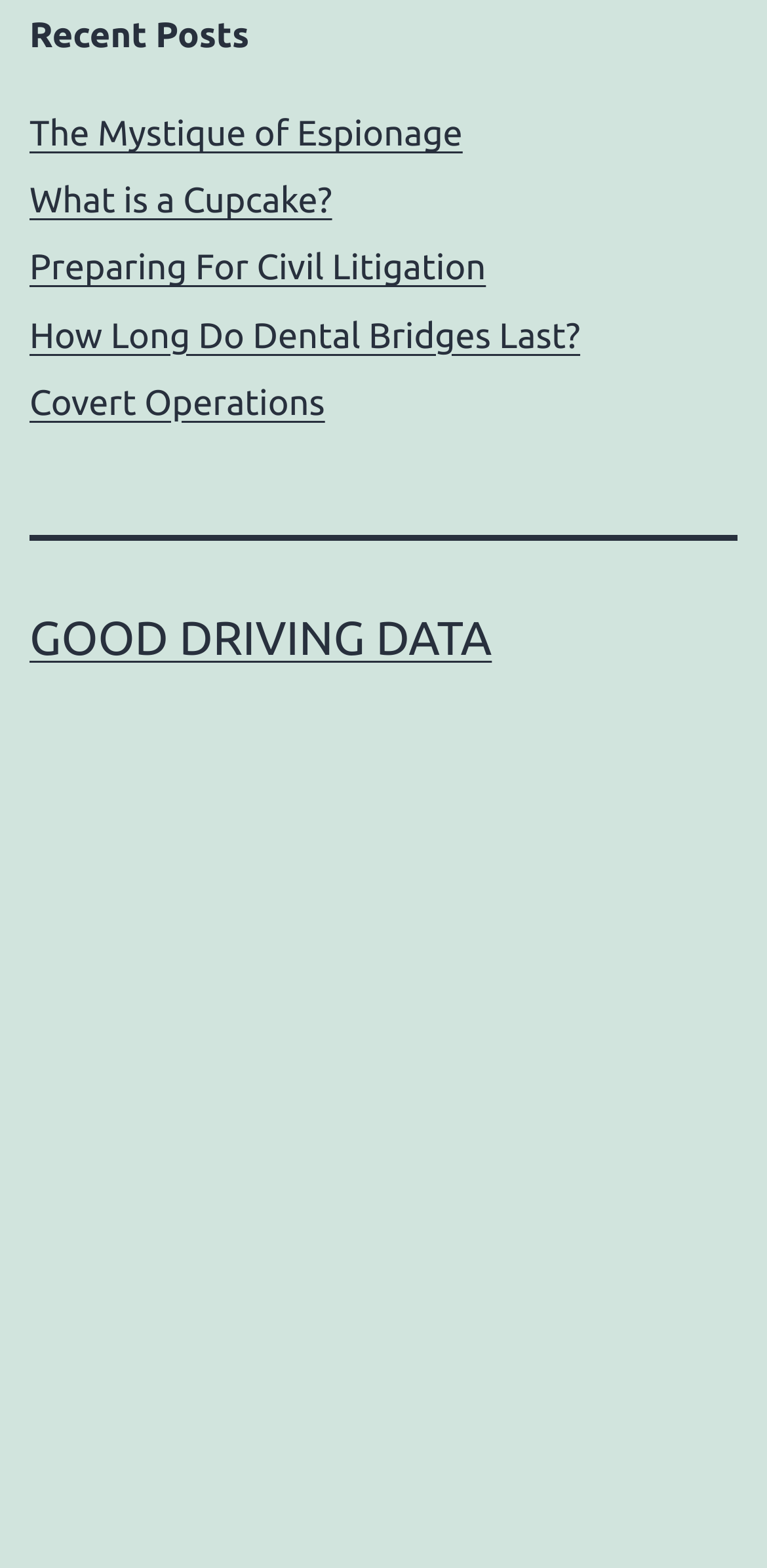Please identify the bounding box coordinates of the element that needs to be clicked to execute the following command: "read GOOD DRIVING DATA". Provide the bounding box using four float numbers between 0 and 1, formatted as [left, top, right, bottom].

[0.038, 0.915, 0.641, 0.949]